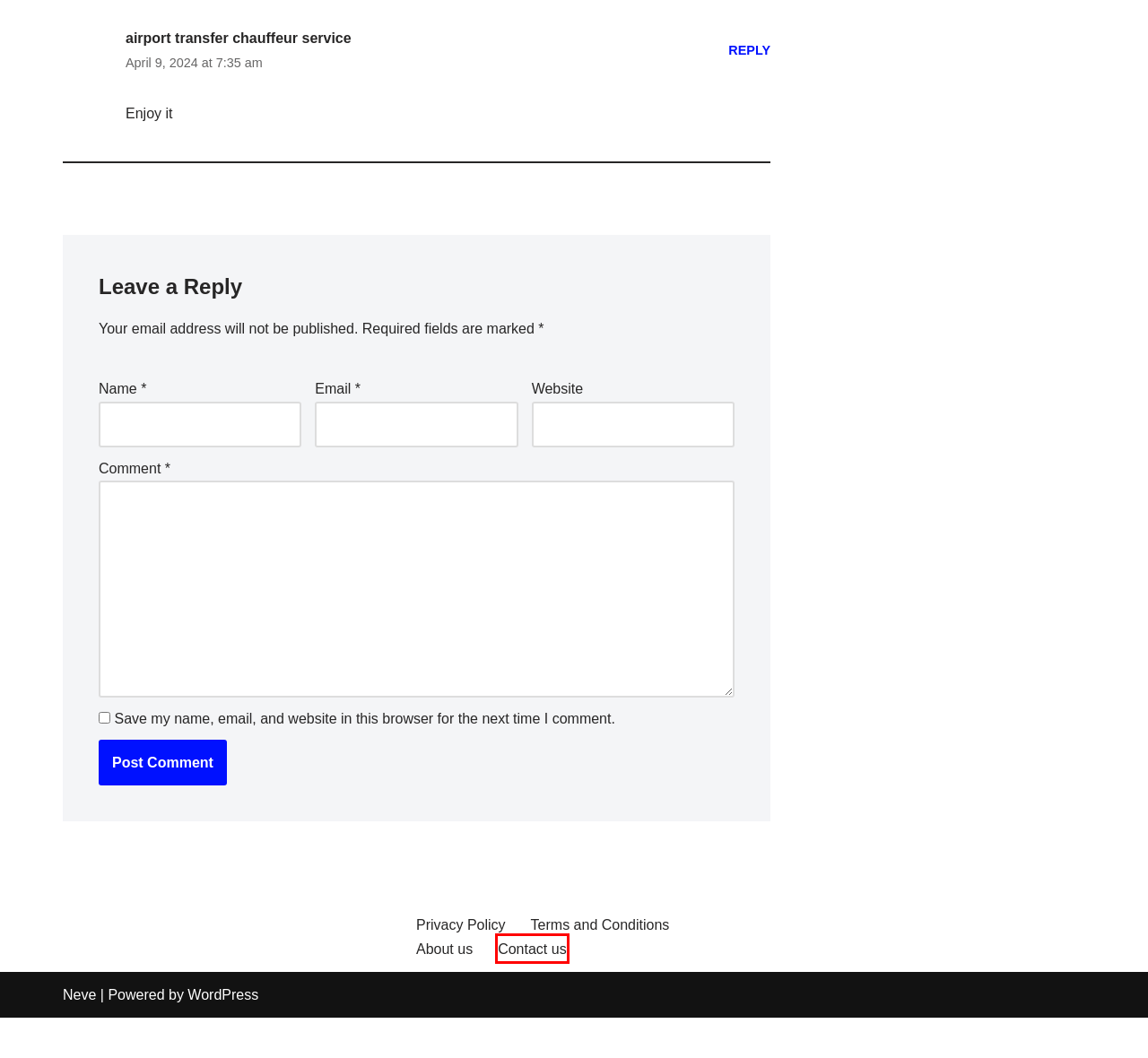You have a screenshot of a webpage where a red bounding box highlights a specific UI element. Identify the description that best matches the resulting webpage after the highlighted element is clicked. The choices are:
A. Neve - Fast & Lightweight WordPress Theme Ideal for Any Website
B. Terms and Conditions - emotioncrew.com
C. Privacy Policy - emotioncrew.com
D. What are Human Foods That Are Good for Cats - emotioncrew.com
E. Blog Tool, Publishing Platform, and CMS – WordPress.org
F. Contact us - emotioncrew.com
G. Care health Archives - emotioncrew.com
H. About us - emotioncrew.com

F